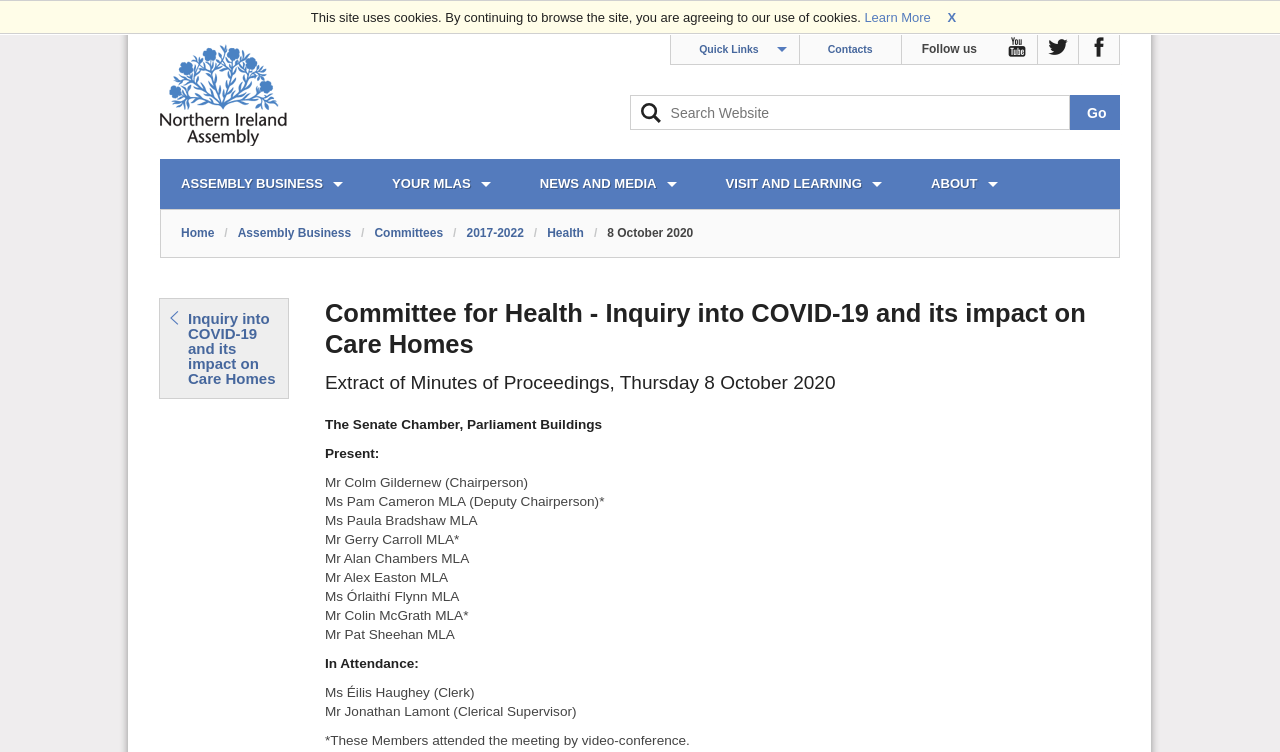How many links are there in the 'Quick Links' section?
Using the image as a reference, answer with just one word or a short phrase.

2